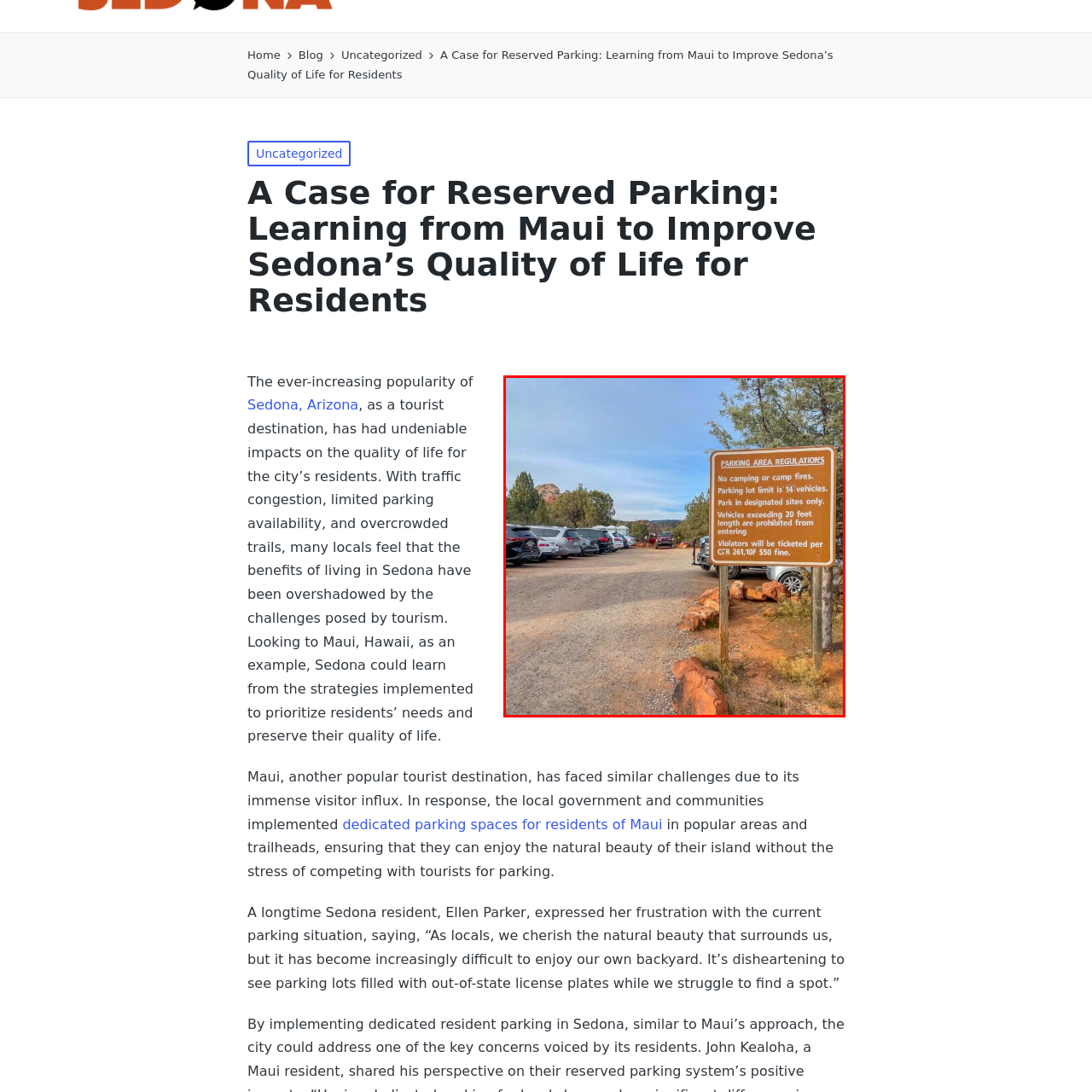Use the image within the highlighted red box to answer the following question with a single word or phrase:
What is the fine for violating parking regulations?

$50